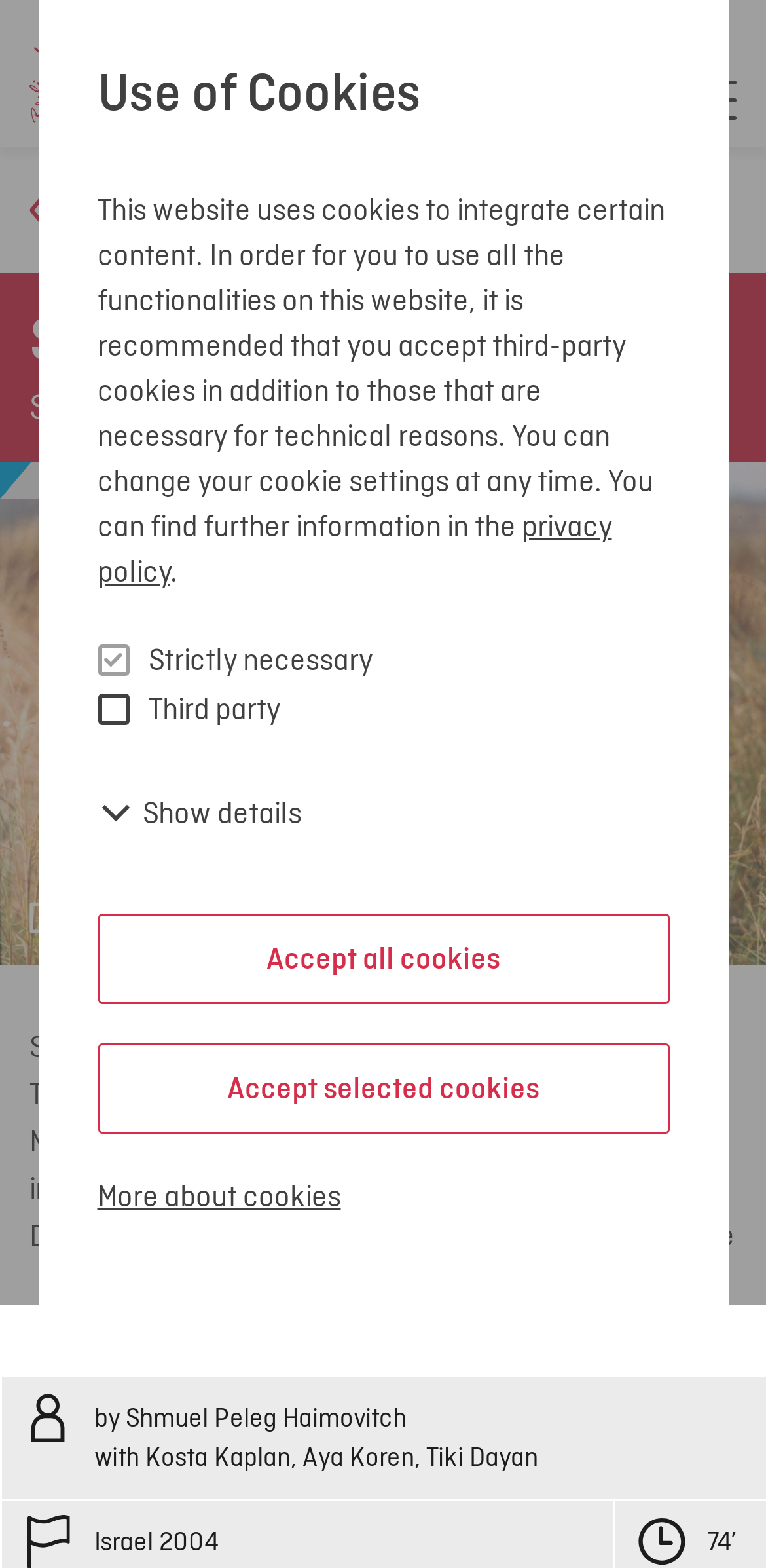Please identify the bounding box coordinates of the element's region that should be clicked to execute the following instruction: "Open the image gallery". The bounding box coordinates must be four float numbers between 0 and 1, i.e., [left, top, right, bottom].

[0.0, 0.295, 1.0, 0.615]